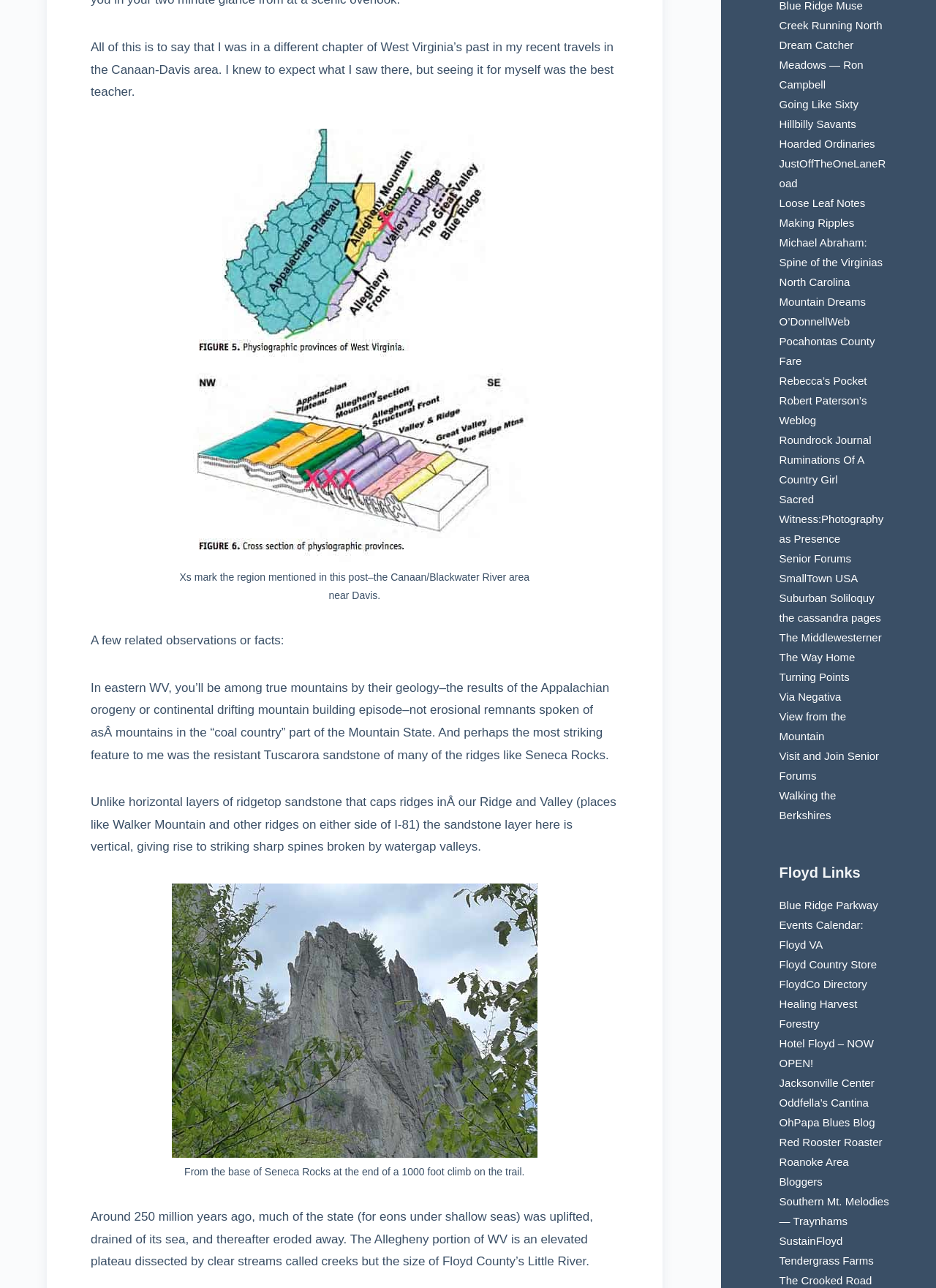Calculate the bounding box coordinates of the UI element given the description: "View from the Mountain".

[0.833, 0.551, 0.904, 0.576]